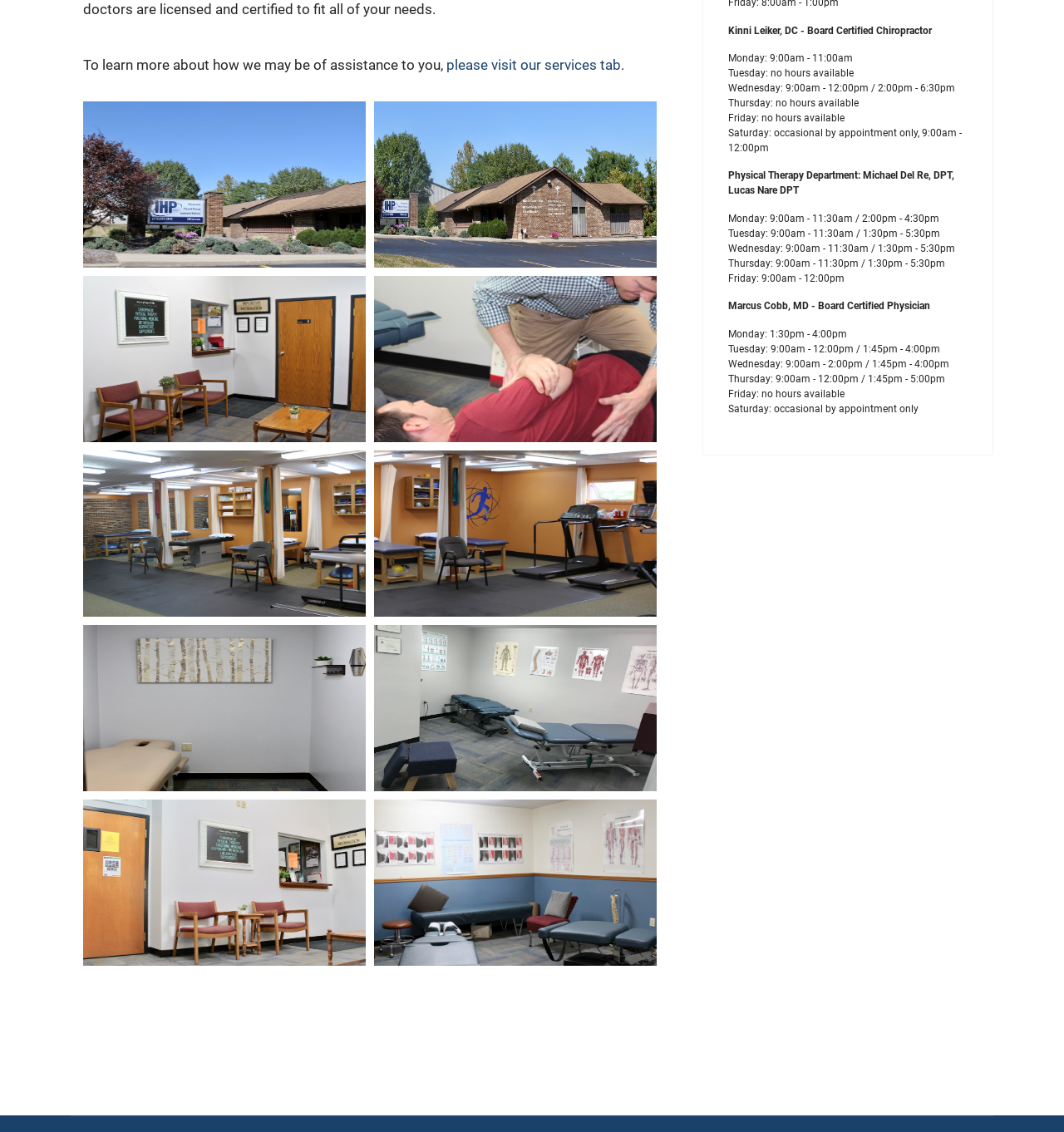Identify the bounding box for the given UI element using the description provided. Coordinates should be in the format (top-left x, top-left y, bottom-right x, bottom-right y) and must be between 0 and 1. Here is the description: Culture

None